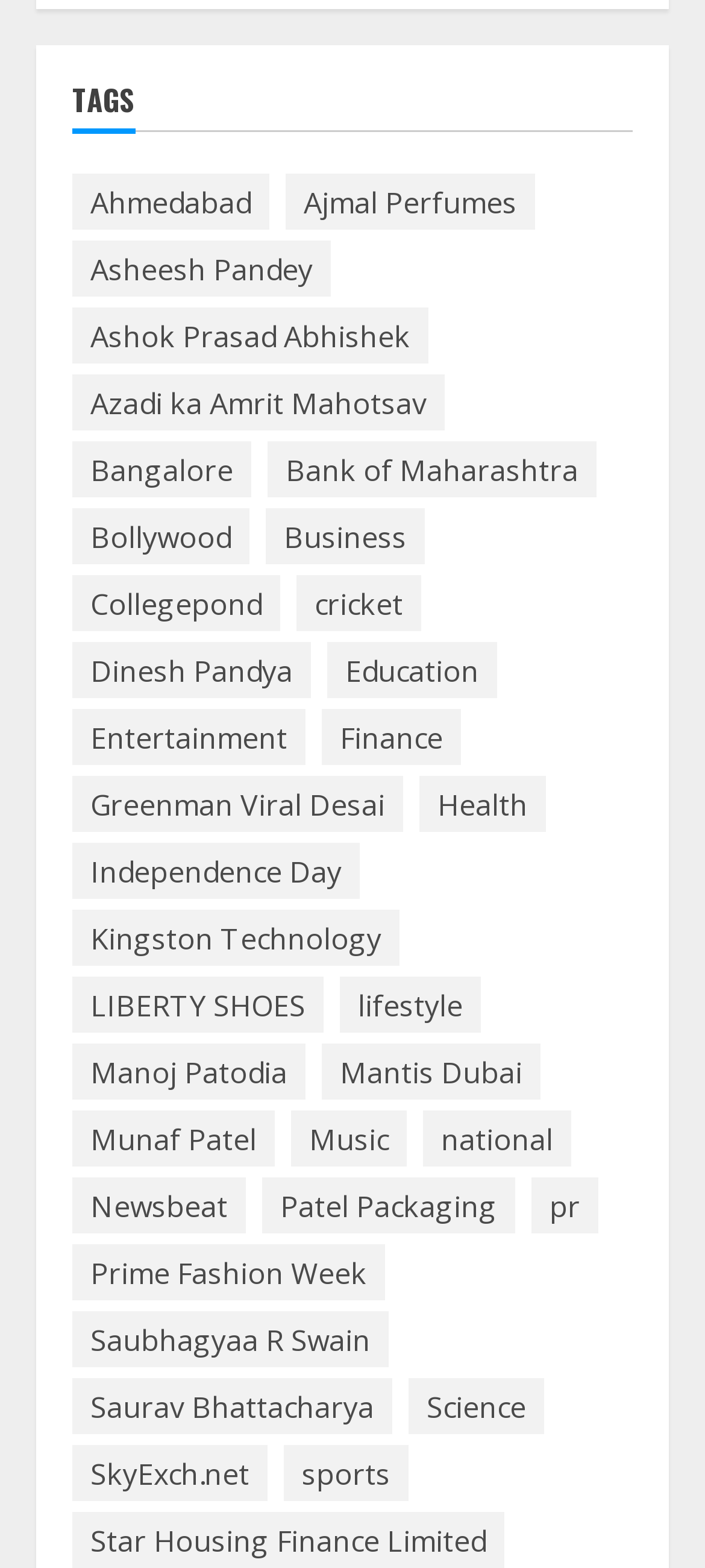Please specify the coordinates of the bounding box for the element that should be clicked to carry out this instruction: "View Business". The coordinates must be four float numbers between 0 and 1, formatted as [left, top, right, bottom].

[0.377, 0.325, 0.603, 0.36]